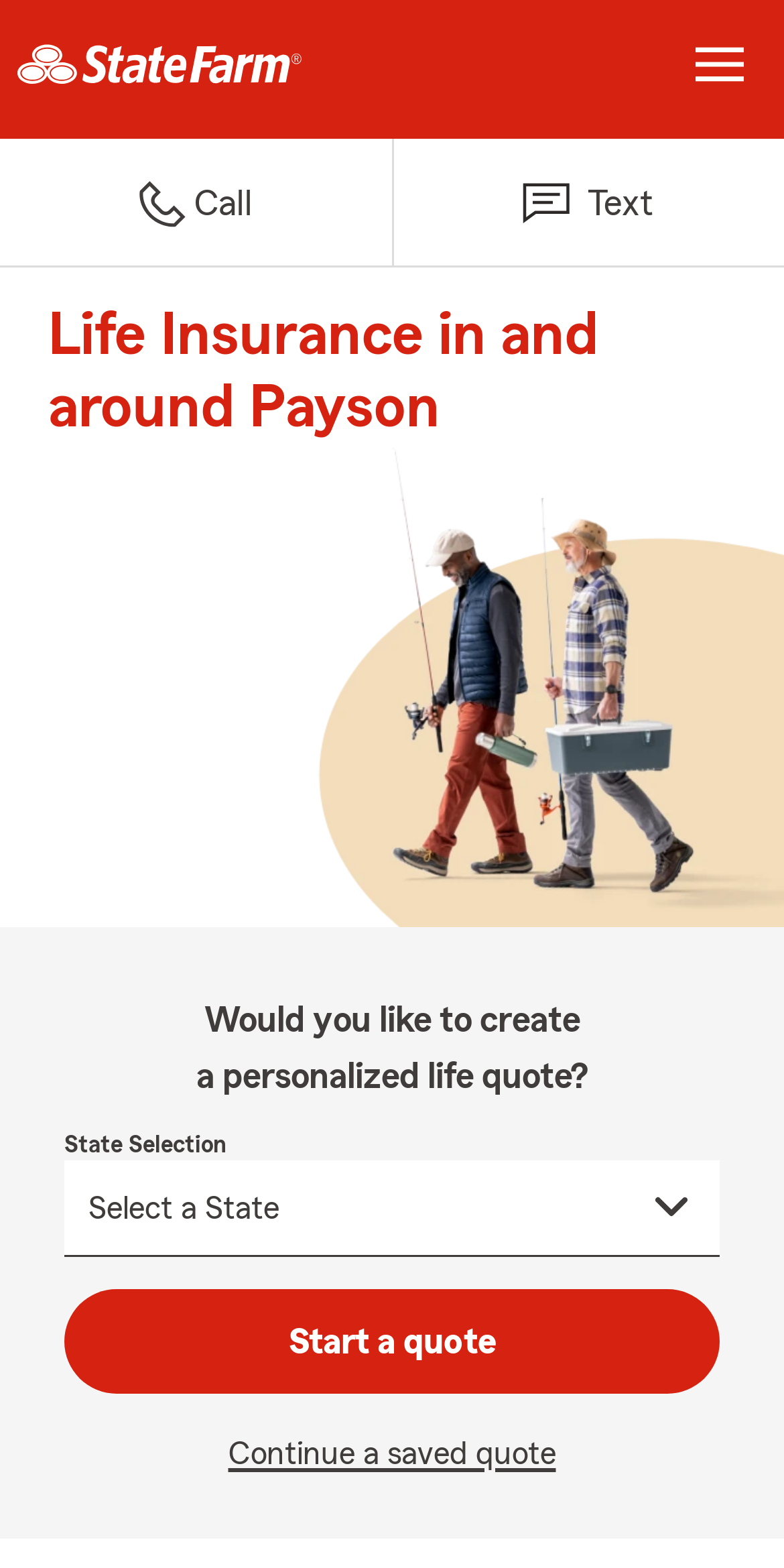Extract the main heading from the webpage content.

Life Insurance in and around Payson